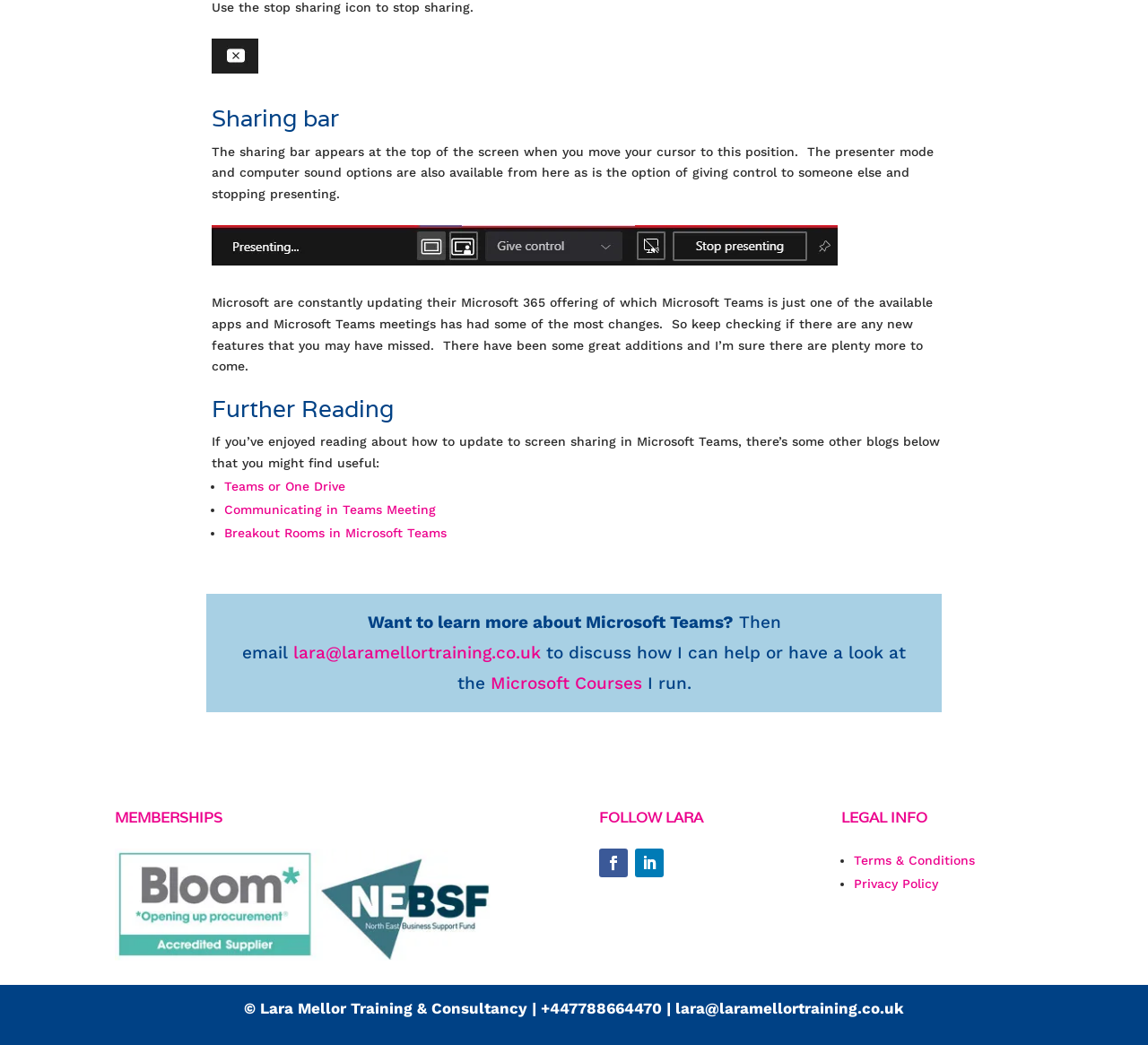Pinpoint the bounding box coordinates of the area that should be clicked to complete the following instruction: "View 'Microsoft Courses'". The coordinates must be given as four float numbers between 0 and 1, i.e., [left, top, right, bottom].

[0.427, 0.644, 0.559, 0.664]